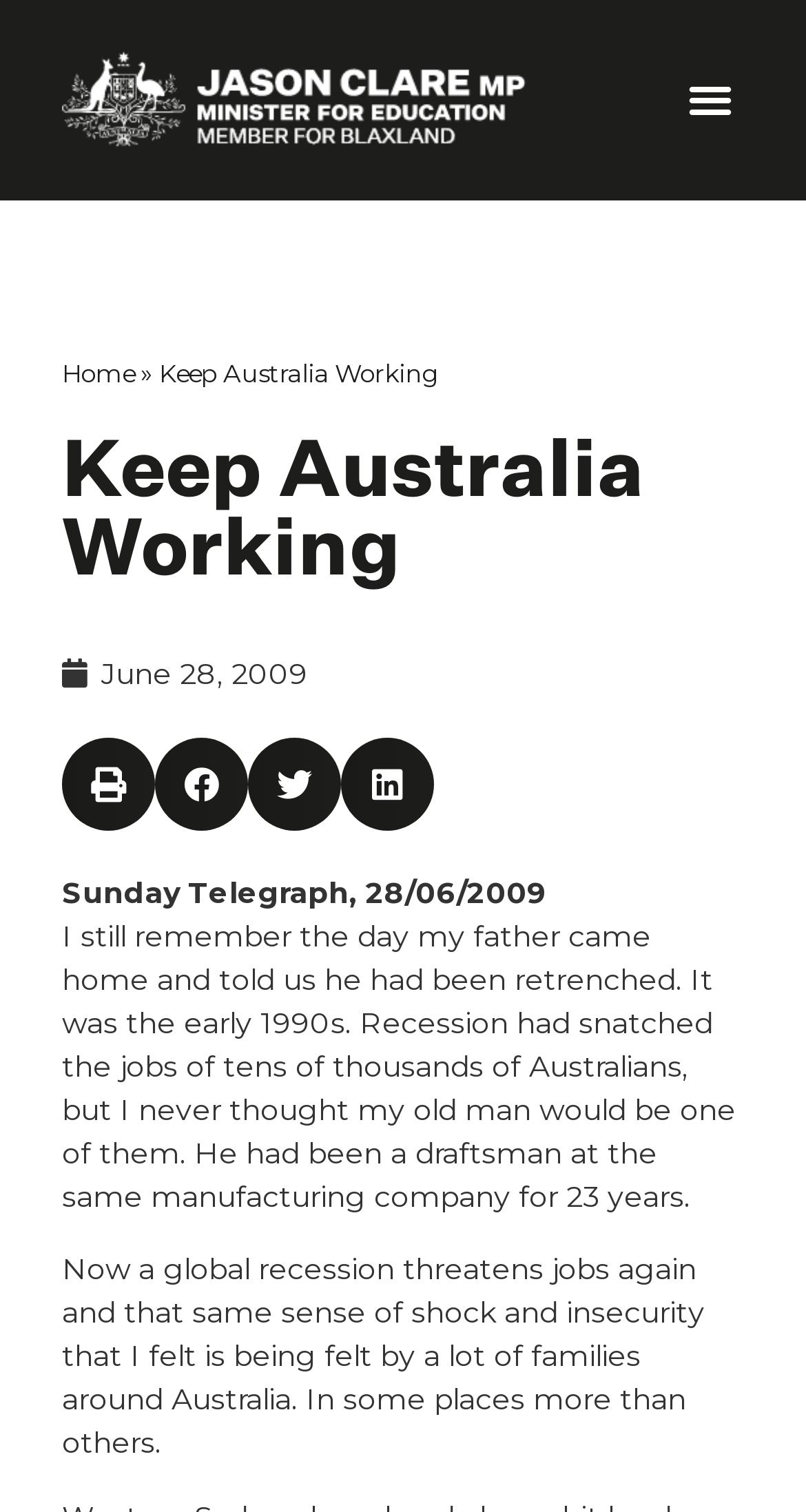Who is the author of the article?
Please ensure your answer is as detailed and informative as possible.

The author of the article can be inferred from the title 'Keep Australia Working - Jason Clare MP | Minister for Education' at the top of the webpage, which suggests that Jason Clare MP is the author of the article.